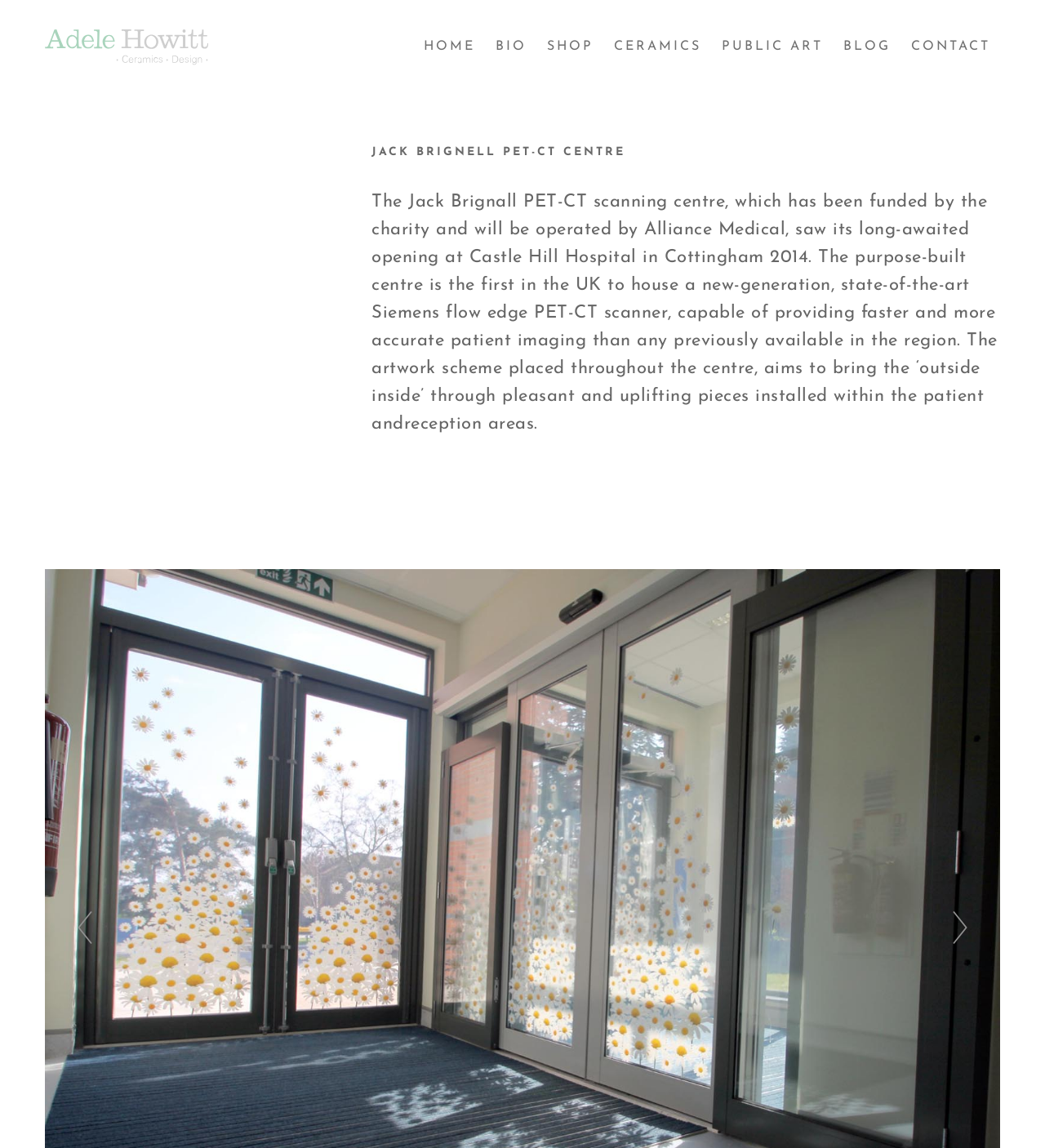Extract the bounding box coordinates of the UI element described: "Contact". Provide the coordinates in the format [left, top, right, bottom] with values ranging from 0 to 1.

[0.862, 0.0, 0.957, 0.082]